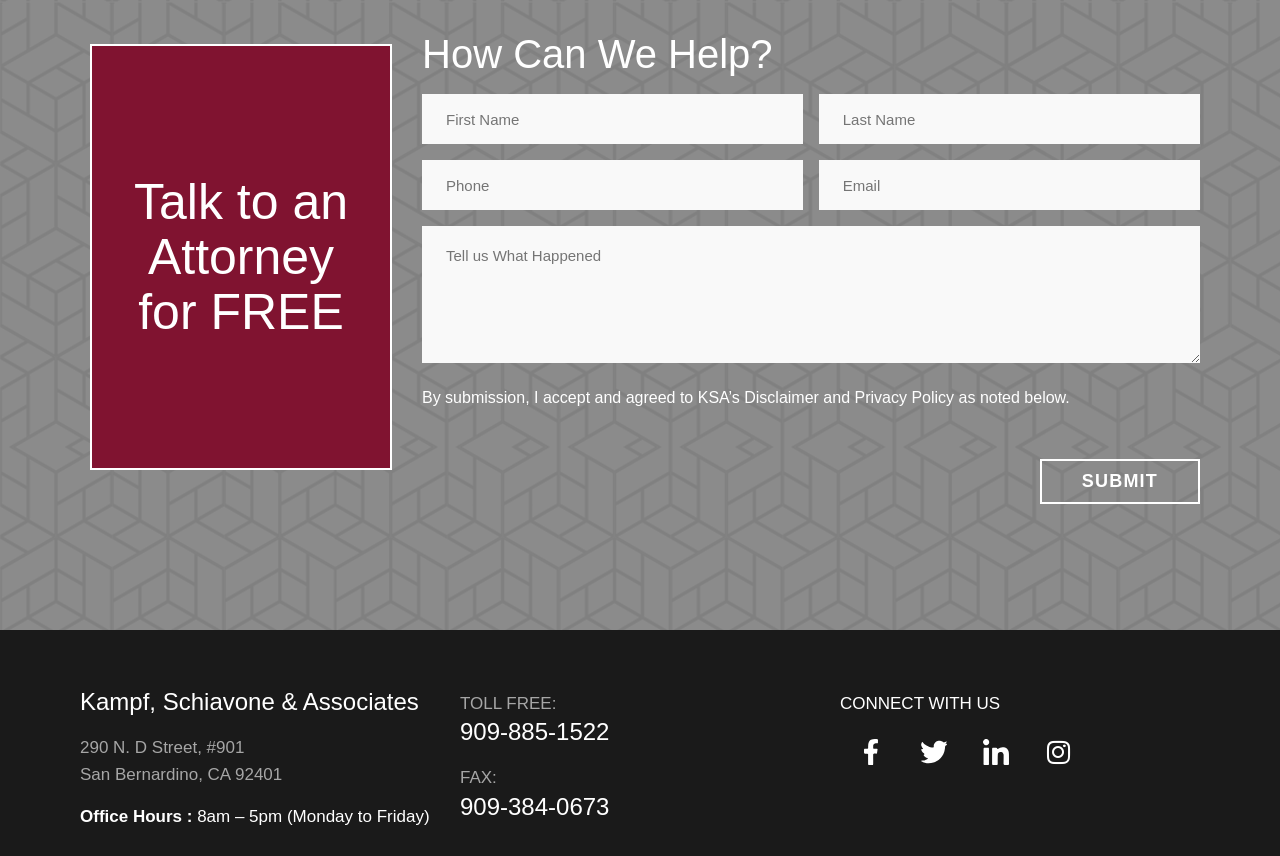Please identify the bounding box coordinates of the clickable region that I should interact with to perform the following instruction: "Click submit". The coordinates should be expressed as four float numbers between 0 and 1, i.e., [left, top, right, bottom].

[0.812, 0.536, 0.938, 0.589]